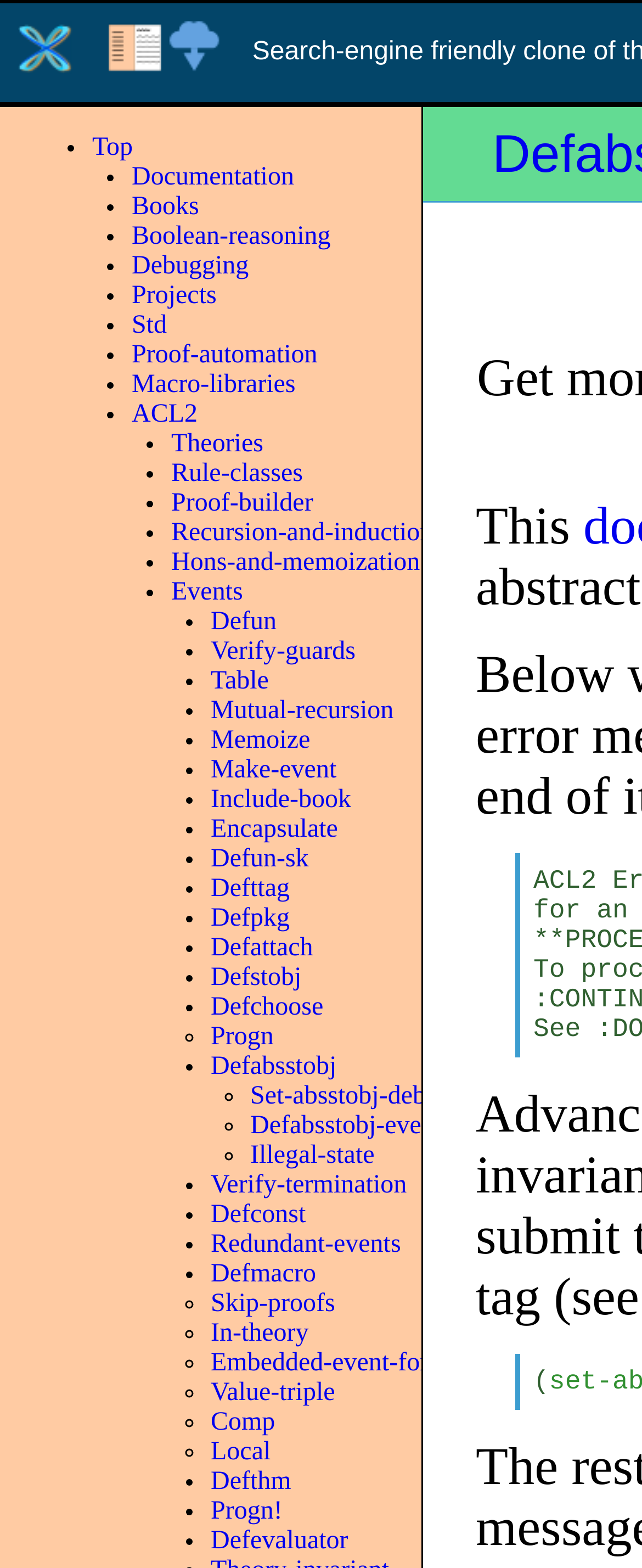Determine the bounding box coordinates of the target area to click to execute the following instruction: "Visit Boolean-reasoning."

[0.205, 0.142, 0.515, 0.16]